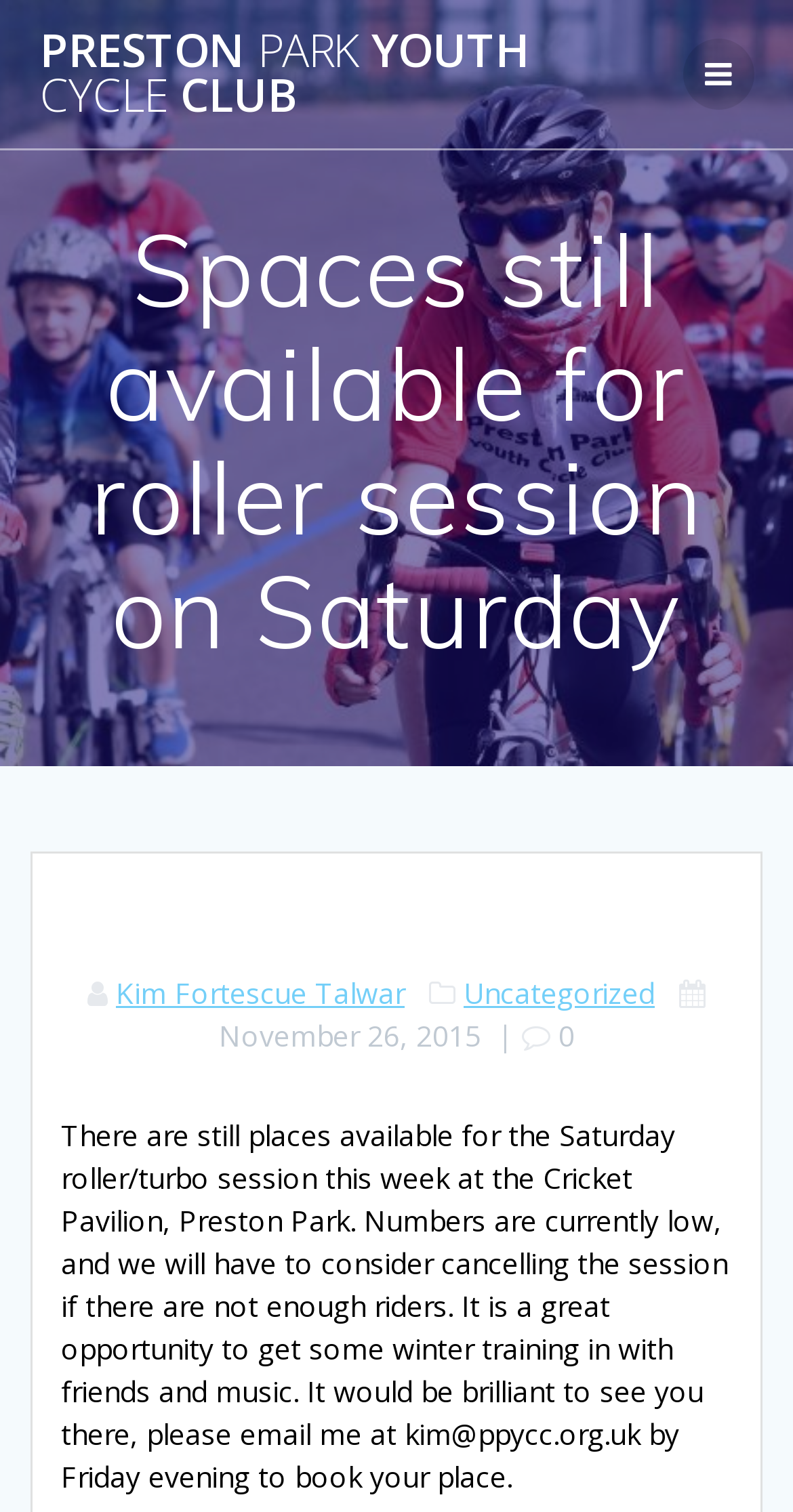Who should be emailed to book a place for the session?
Provide a thorough and detailed answer to the question.

I found the answer by reading the main text content of the webpage, which states 'please email me at kim@ppycc.org.uk by Friday evening to book your place.'